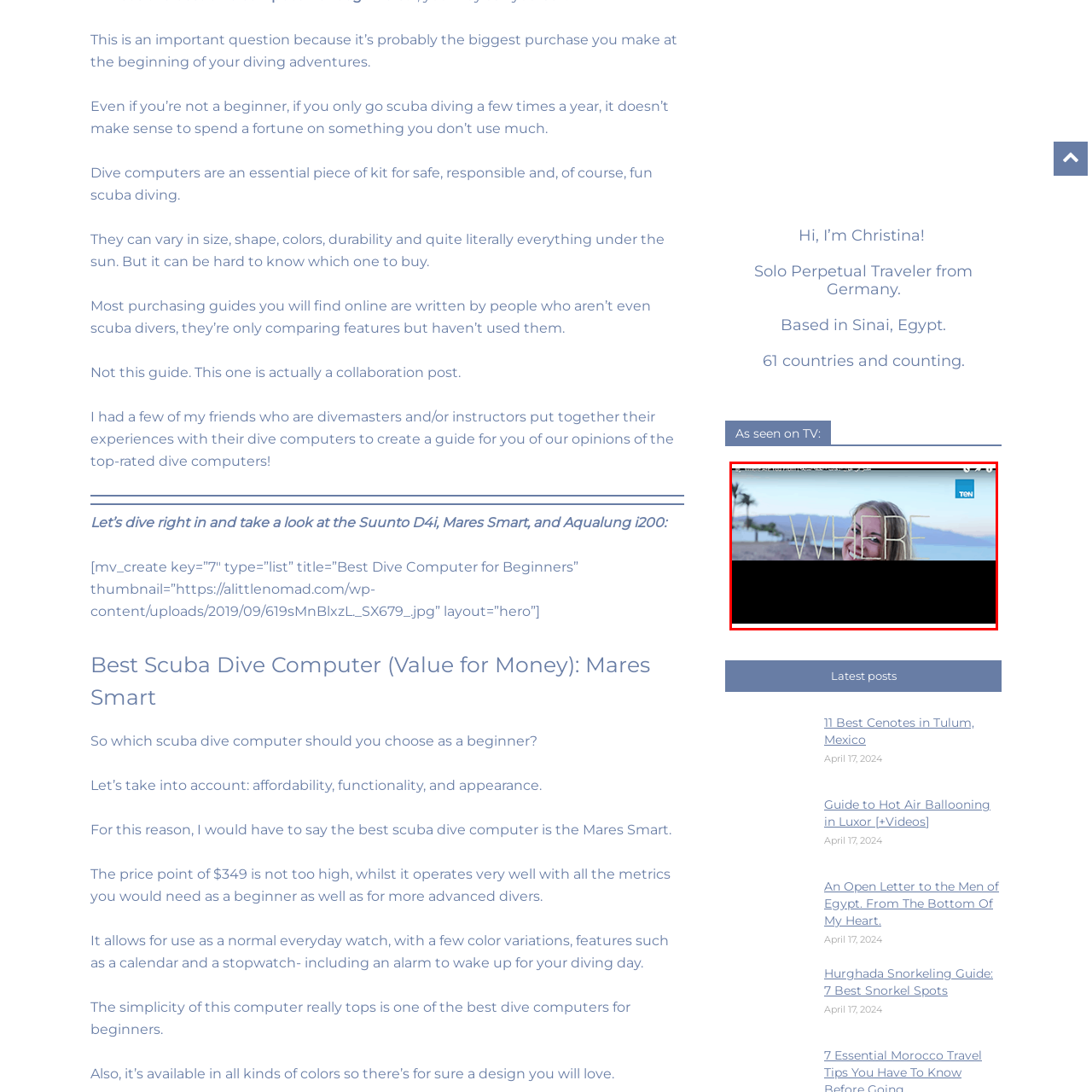Pay attention to the image encased in the red boundary and reply to the question using a single word or phrase:
What type of trees are in the background?

Palm trees